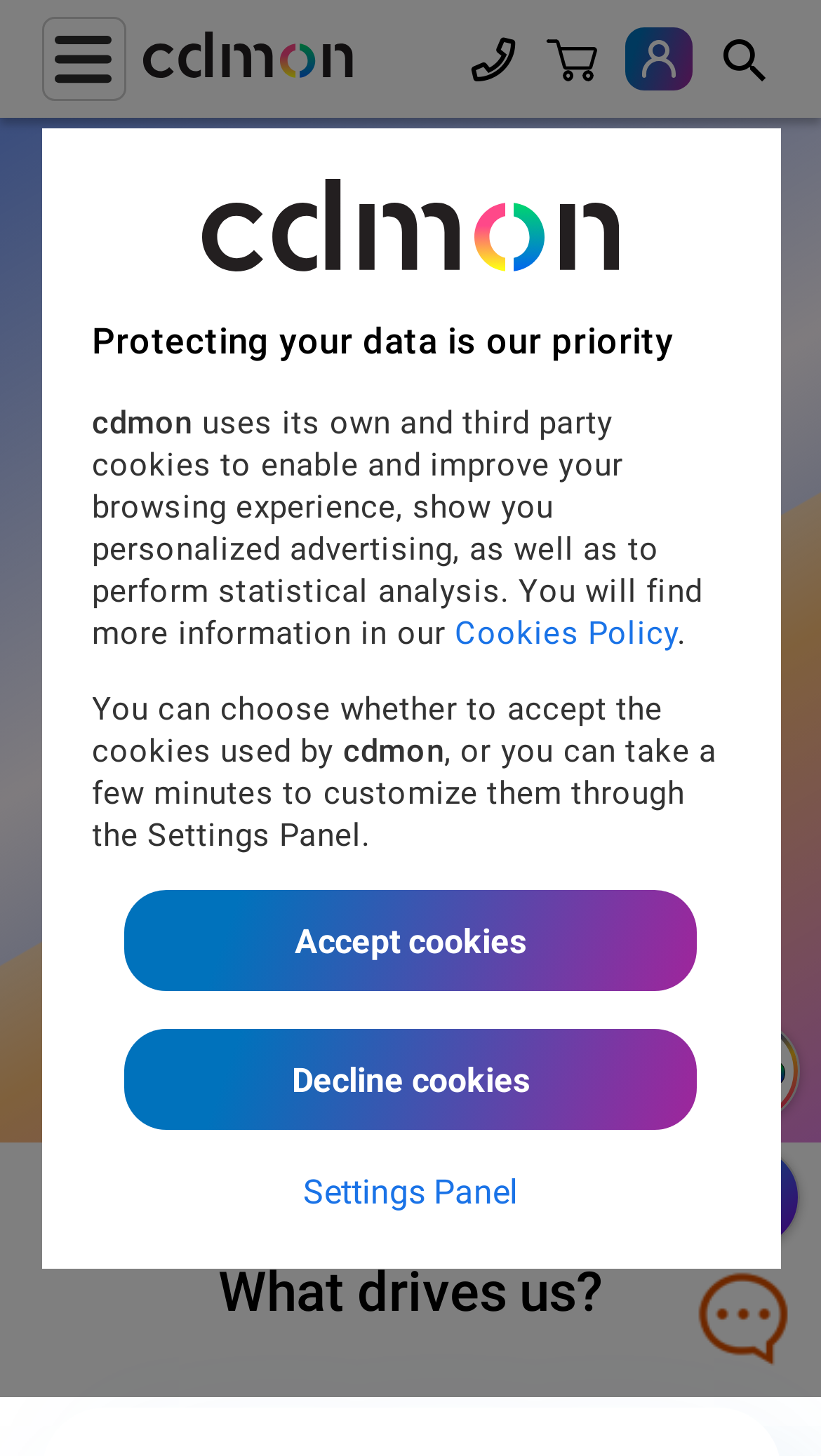What is the main purpose of the company?
Answer the question with as much detail as you can, using the image as a reference.

The main purpose of the company can be inferred from the heading 'Protecting your data is our priority' which is located below the 'What drives us?' section.